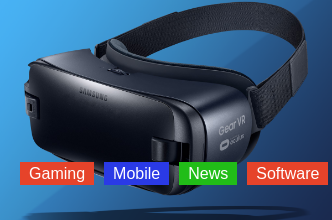Describe all the important aspects and details of the image.

The image showcases the Samsung Gear VR headset, a sleek and modern virtual reality device designed for immersive gaming and multimedia experiences. The headset is displayed prominently against a gradient blue background, highlighting its streamlined design and advanced technology. Below the headset, tags labeled "Gaming," "Mobile," "News," and "Software" are featured in vibrant colors, signifying the various applications and contexts in which the Gear VR can be utilized. This imagery emphasizes the device's versatility and its role in enhancing digital interaction across multiple platforms, appealing to tech enthusiasts and casual users alike.